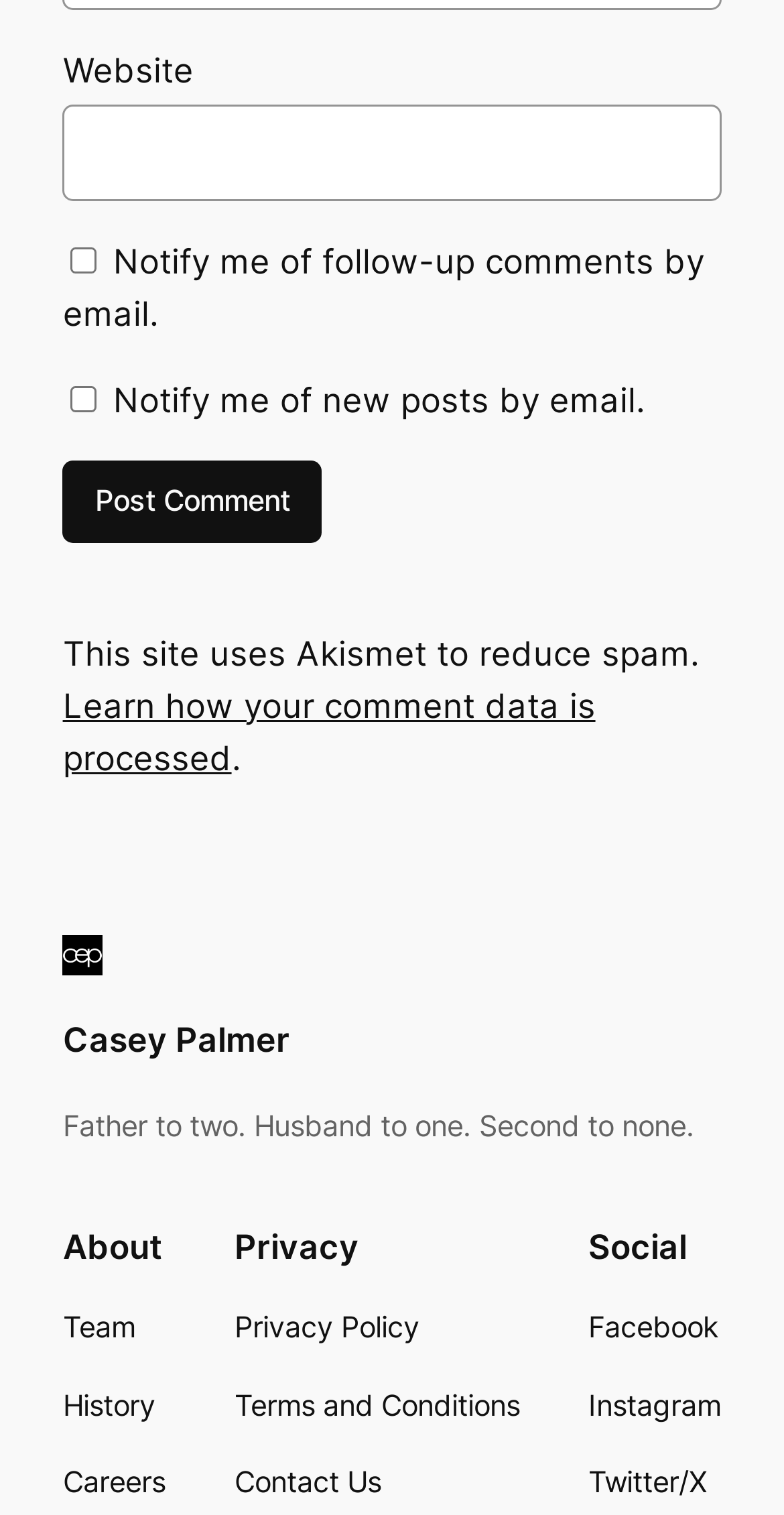Find the bounding box coordinates of the clickable area that will achieve the following instruction: "Click Post Comment".

[0.08, 0.304, 0.411, 0.359]